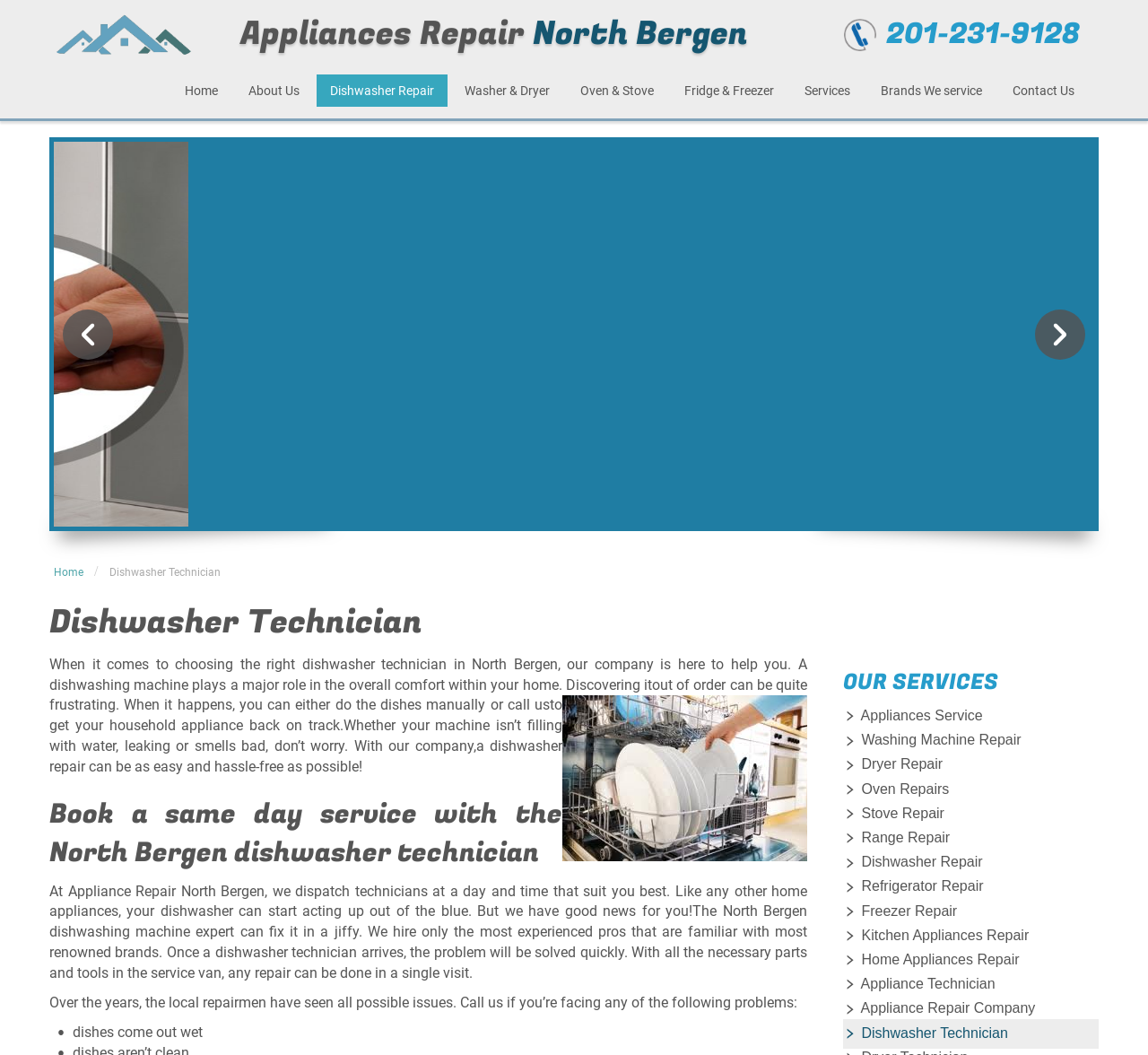Provide the bounding box coordinates of the HTML element described by the text: "Appliance Technician".

[0.734, 0.919, 0.957, 0.948]